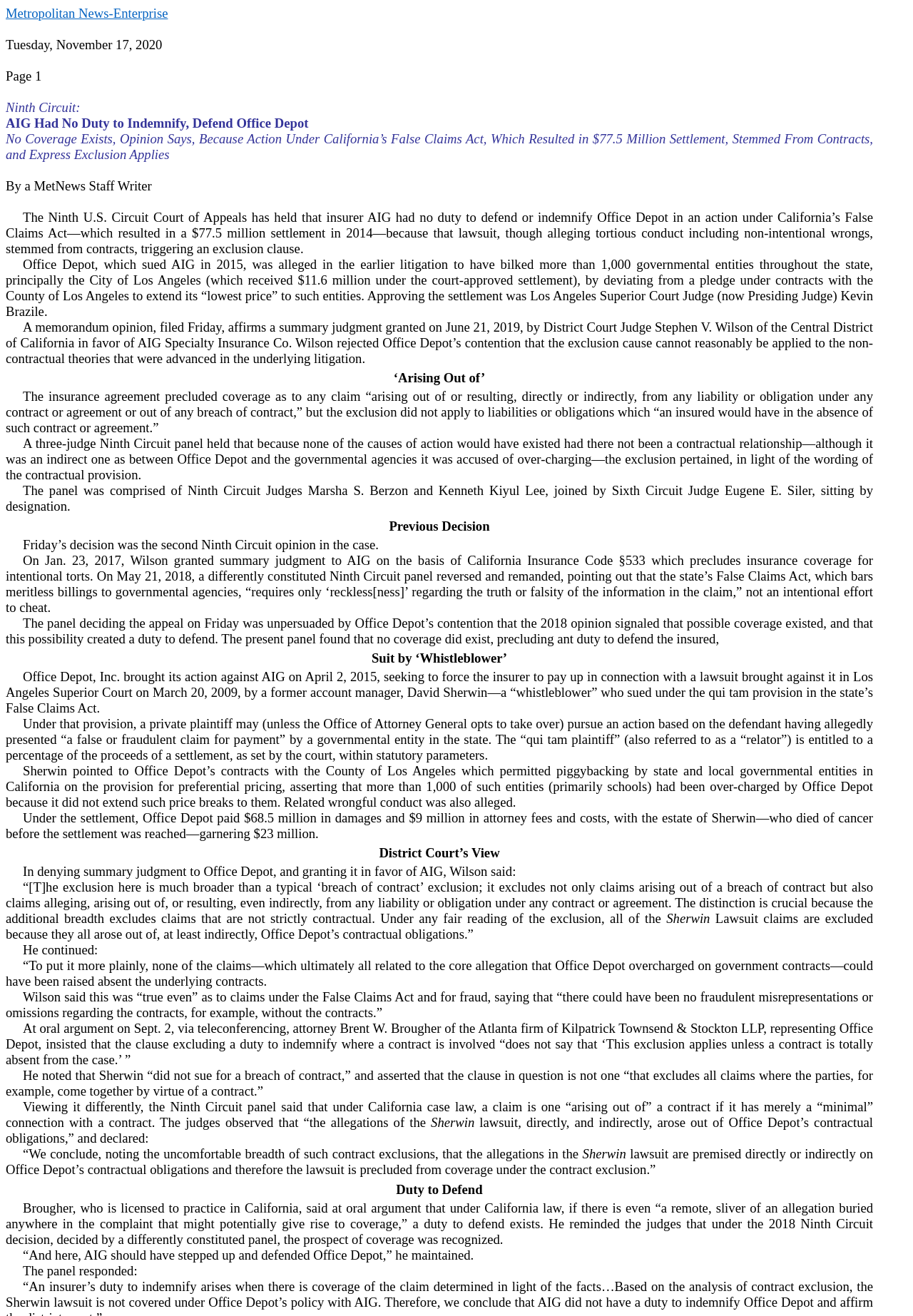Given the element description, predict the bounding box coordinates in the format (top-left x, top-left y, bottom-right x, bottom-right y), using floating point numbers between 0 and 1: Tuesday, November 17, 2020

[0.006, 0.031, 0.178, 0.039]